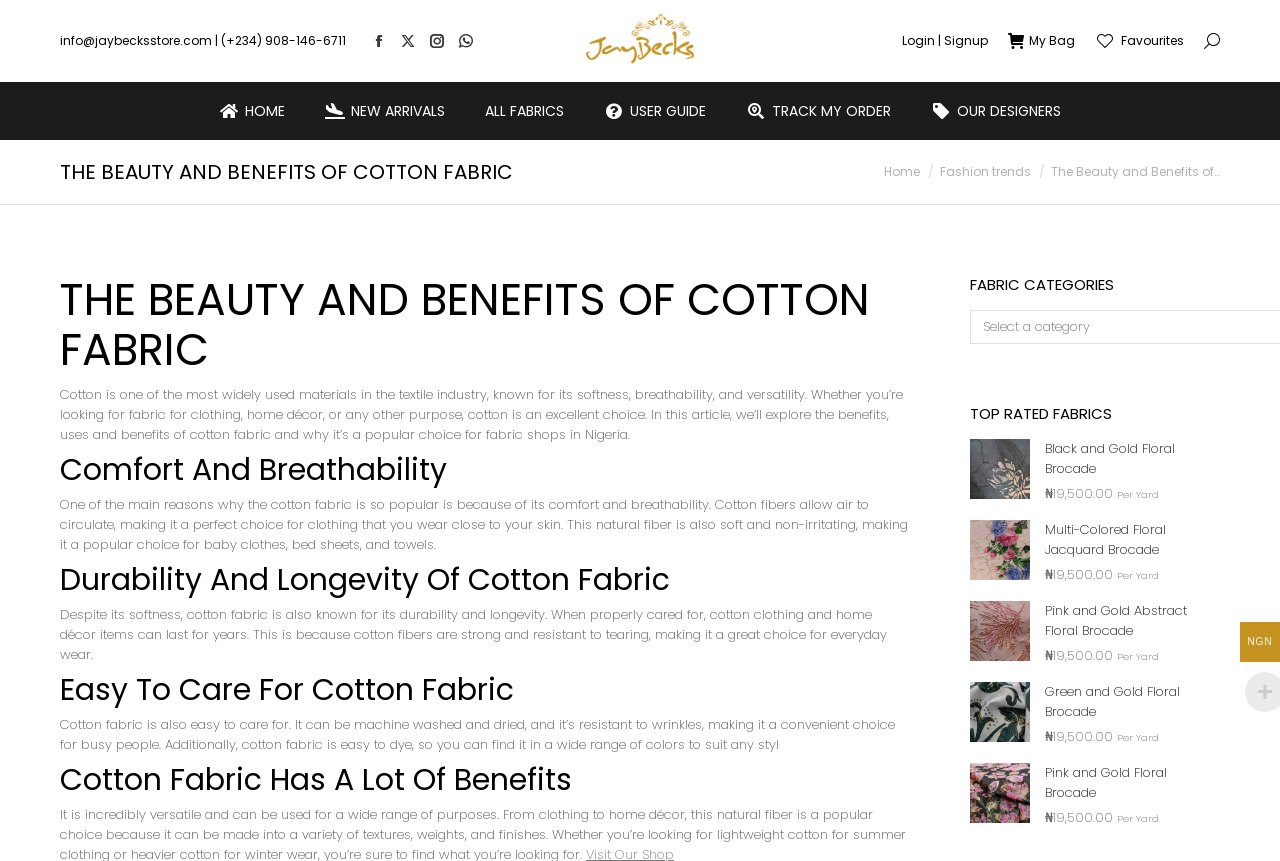Can you specify the bounding box coordinates for the region that should be clicked to fulfill this instruction: "Click on the JayBecks Store Logo".

[0.453, 0.013, 0.547, 0.082]